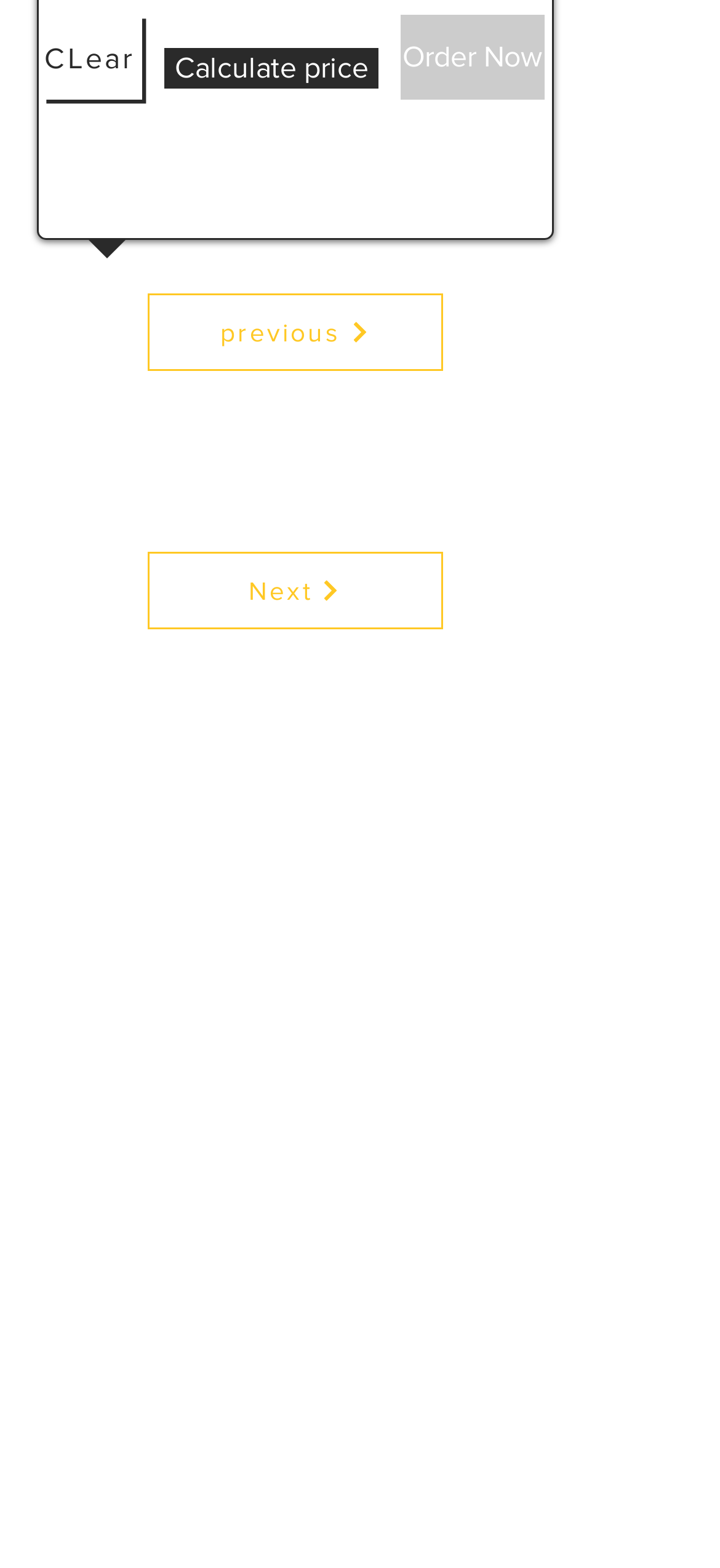Could you specify the bounding box coordinates for the clickable section to complete the following instruction: "Click the 'Calculate price' button"?

[0.228, 0.031, 0.526, 0.056]